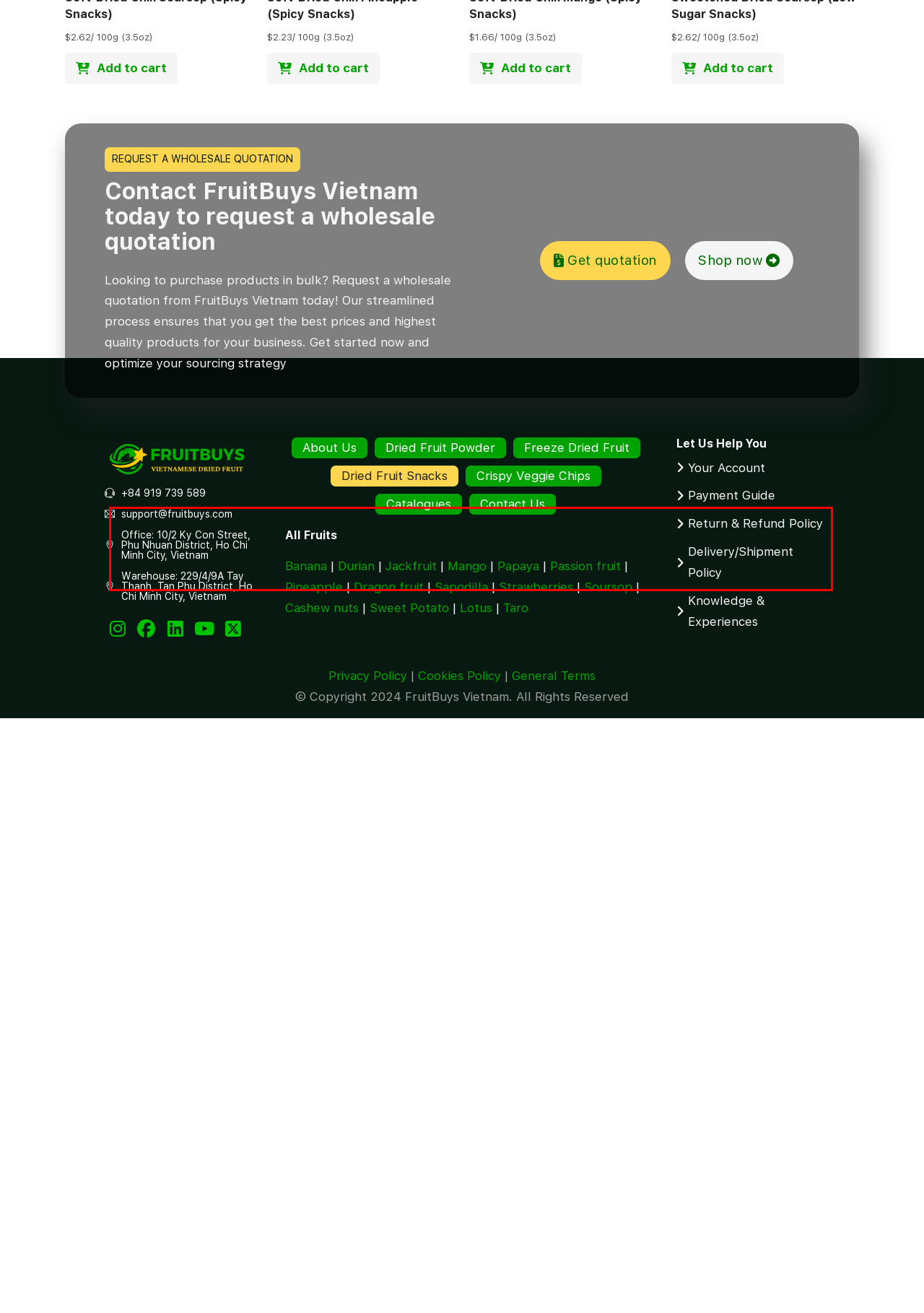You are presented with a screenshot containing a red rectangle. Extract the text found inside this red bounding box.

“We have been importing dried fruits and healthy snacks from FruitBuys Vietnam for over two years now and we have never been disappointed. Their Unsweetened Dried Jackfruit No Sugar Snacks are a great addition to our product range. They are very appealing to our customers who are health-conscious and love exotic fruits. The product has a high nutritional value, a low calorie count, and a natural sweetness that is hard to resist.” – Lee Wong, Director of Import Company in Singapore